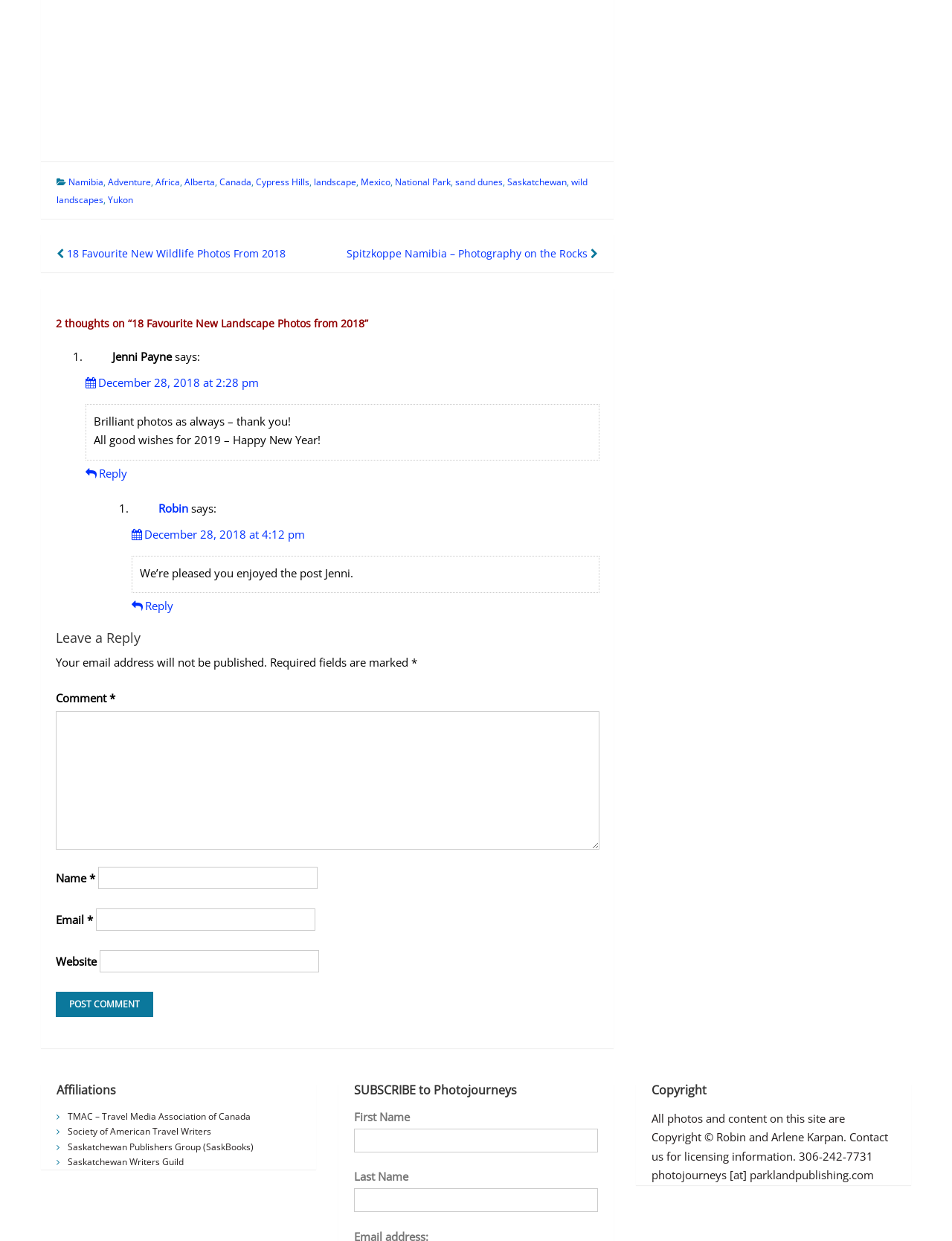Respond to the question below with a single word or phrase:
What is the affiliation of the website?

TMAC